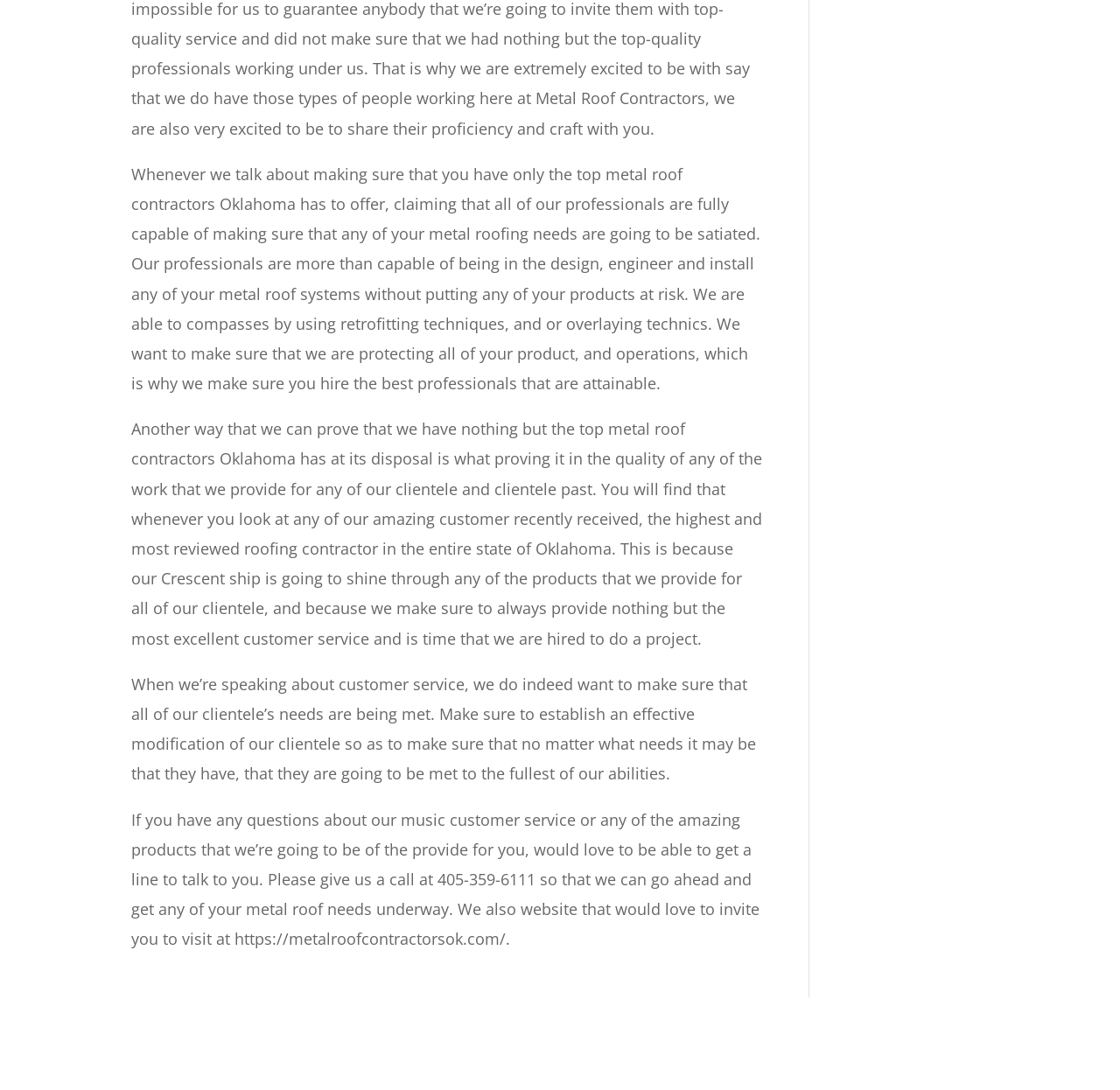Identify the bounding box coordinates of the HTML element based on this description: "alt="MetalRoofContractors Logo"".

[0.117, 0.94, 0.193, 0.955]